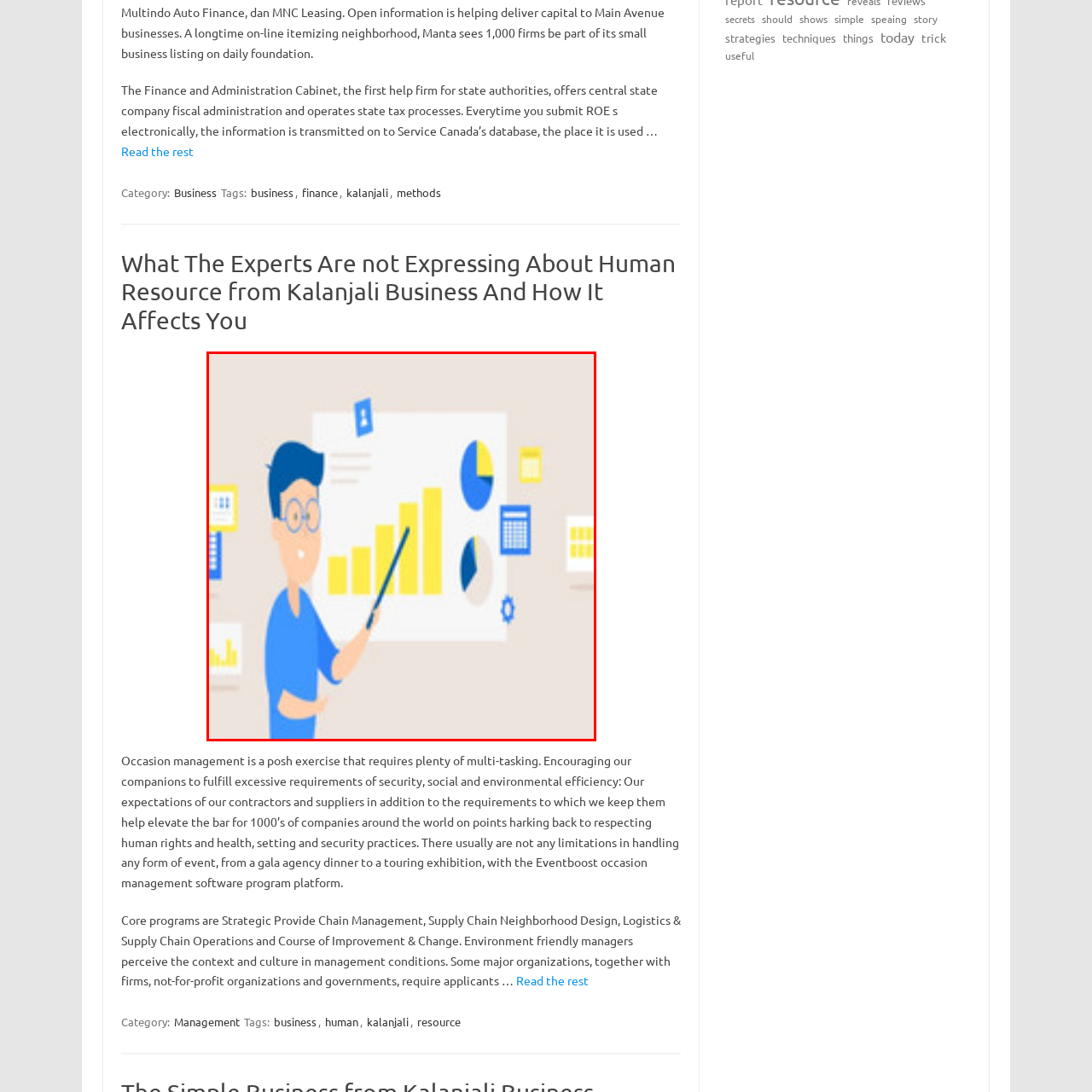What is the atmosphere of the backdrop?
Please review the image inside the red bounding box and answer using a single word or phrase.

Professional yet approachable